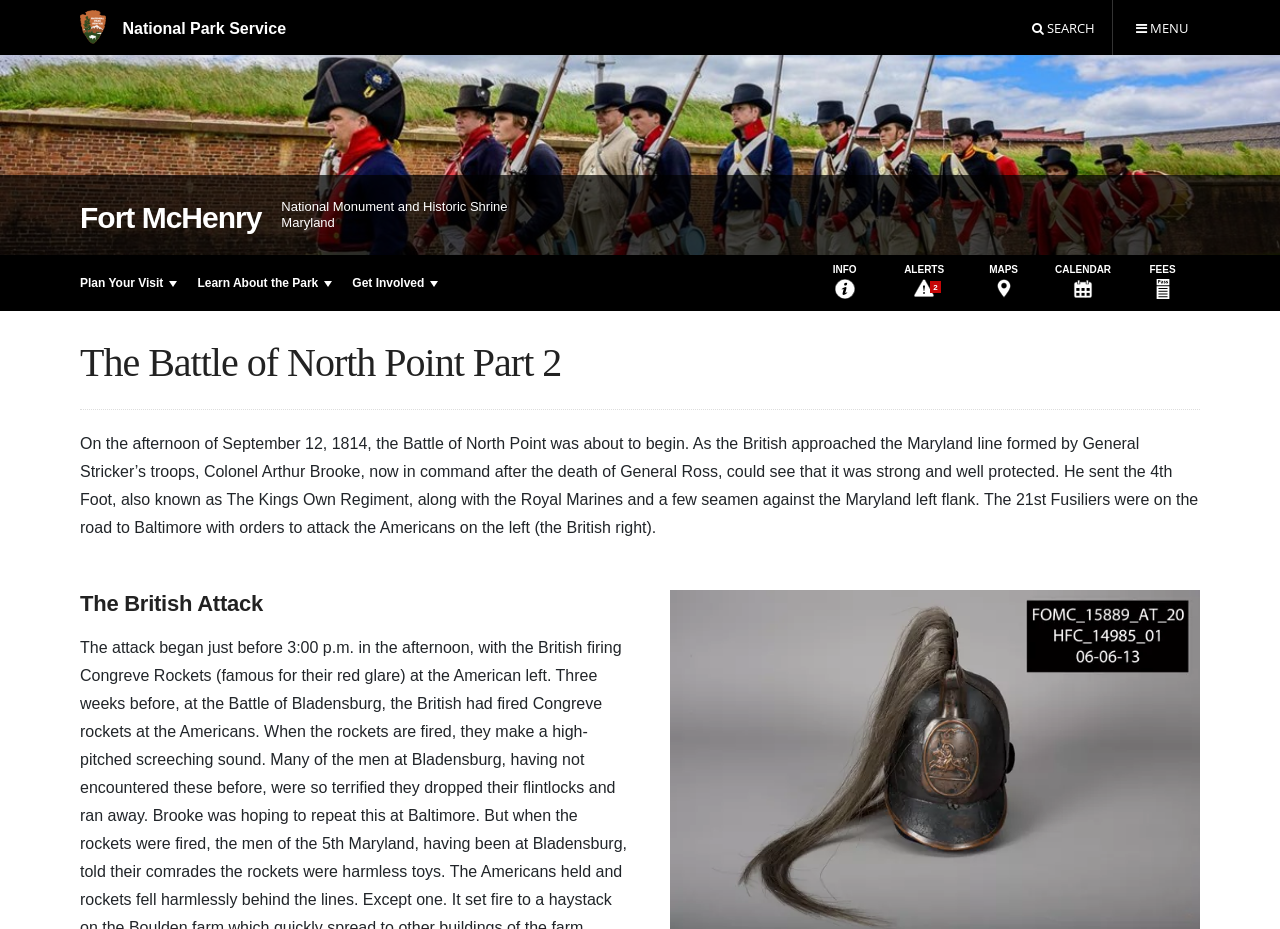Specify the bounding box coordinates of the area that needs to be clicked to achieve the following instruction: "Plan your visit to the park".

[0.055, 0.274, 0.146, 0.335]